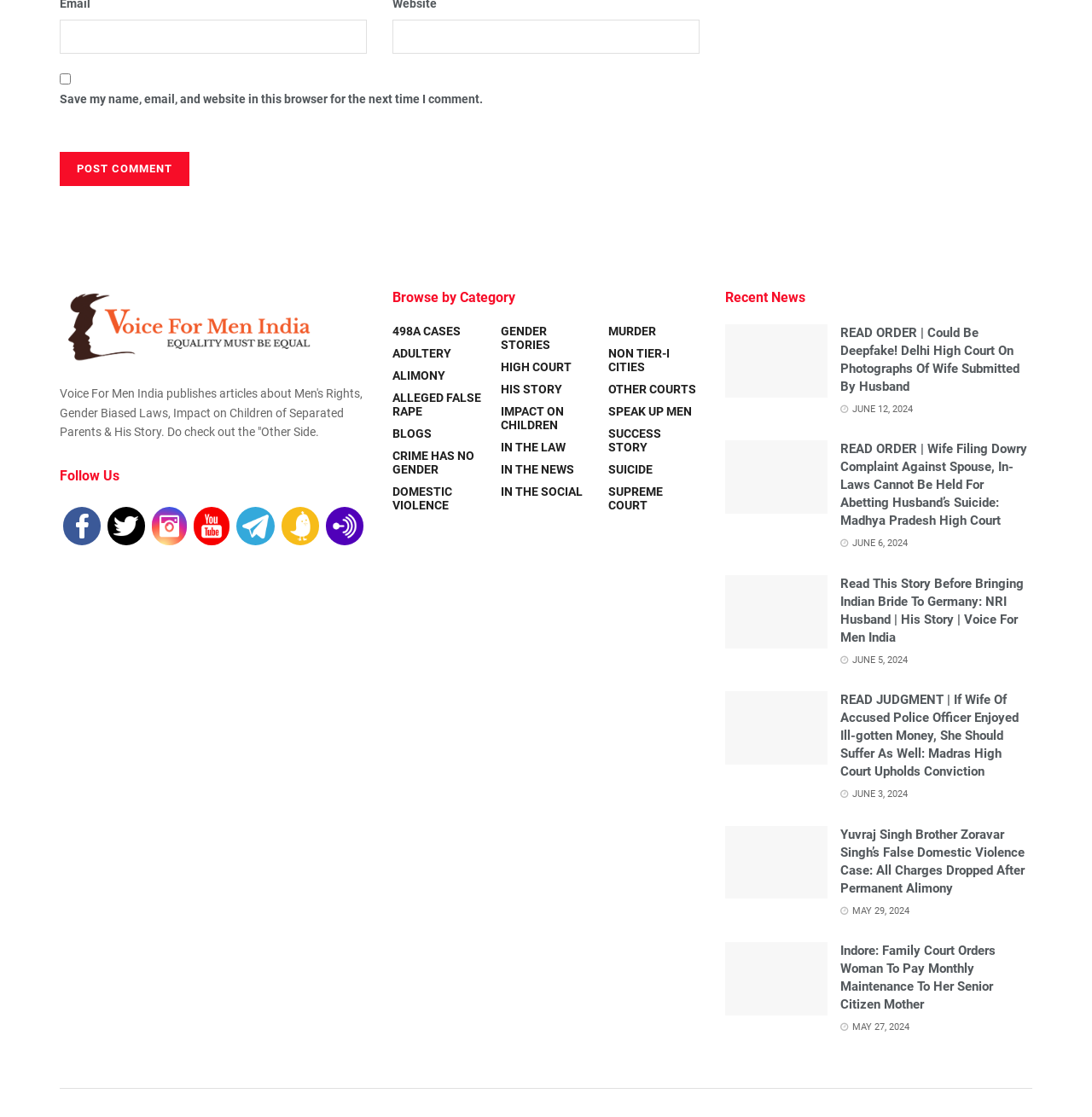Please identify the bounding box coordinates of the clickable area that will allow you to execute the instruction: "Read the article 'A Story of Loss'".

None